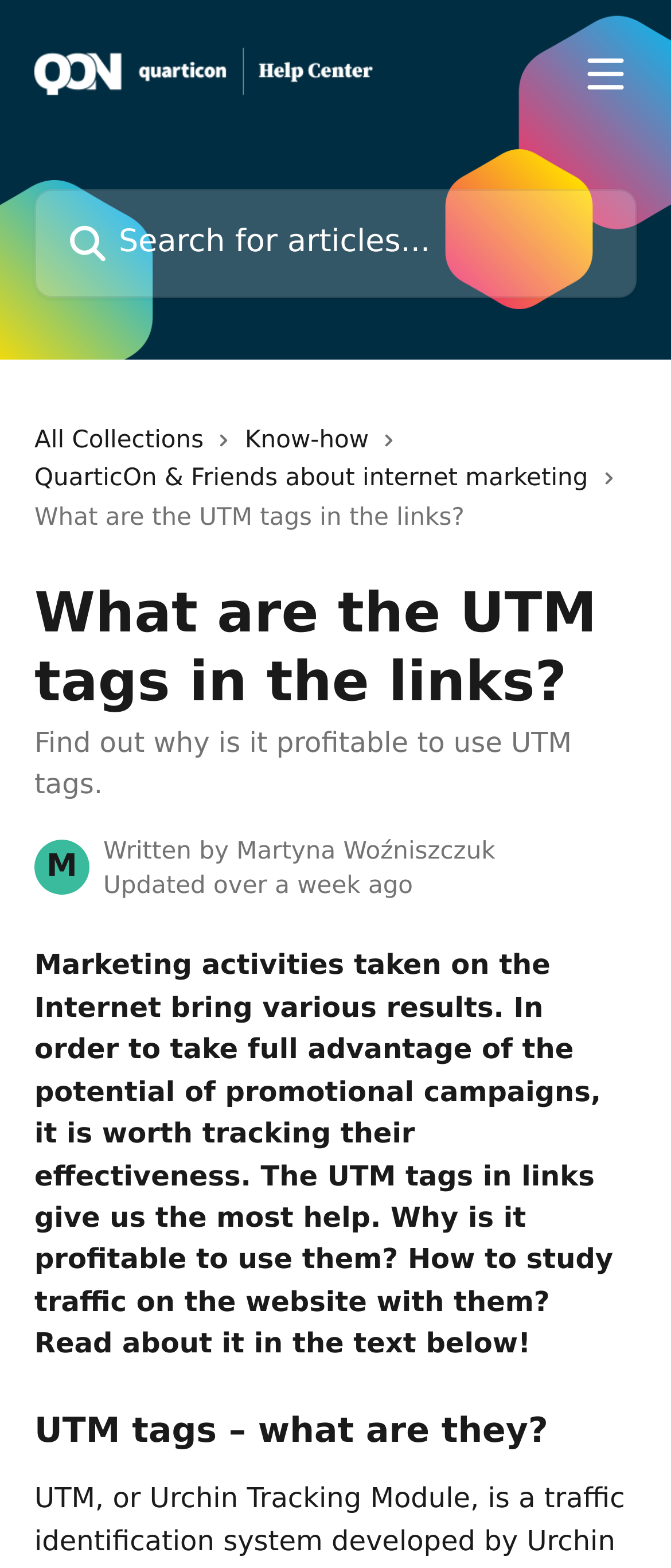Describe all the key features and sections of the webpage thoroughly.

The webpage is about QuarticOn Help Center, specifically discussing UTM tags in links. At the top, there is a header section with a logo of QuarticOn Help Center on the left, a button to open a menu on the right, and a search bar in the middle. Below the header, there are three links: "All Collections", "Know-how", and "QuarticOn & Friends about internet marketing", each accompanied by an icon.

The main content of the page starts with a title "What are the UTM tags in the links?" followed by a subtitle "Find out why is it profitable to use UTM tags." The author's name, "Martyna Woźniszczuk", and the update time, "Updated over a week ago", are displayed below the title.

The main article begins with a paragraph explaining the importance of tracking the effectiveness of promotional campaigns on the internet. The text discusses how UTM tags in links can help with this and invites the reader to read on to learn more. The article is divided into sections, with the first section titled "UTM tags – what are they?"